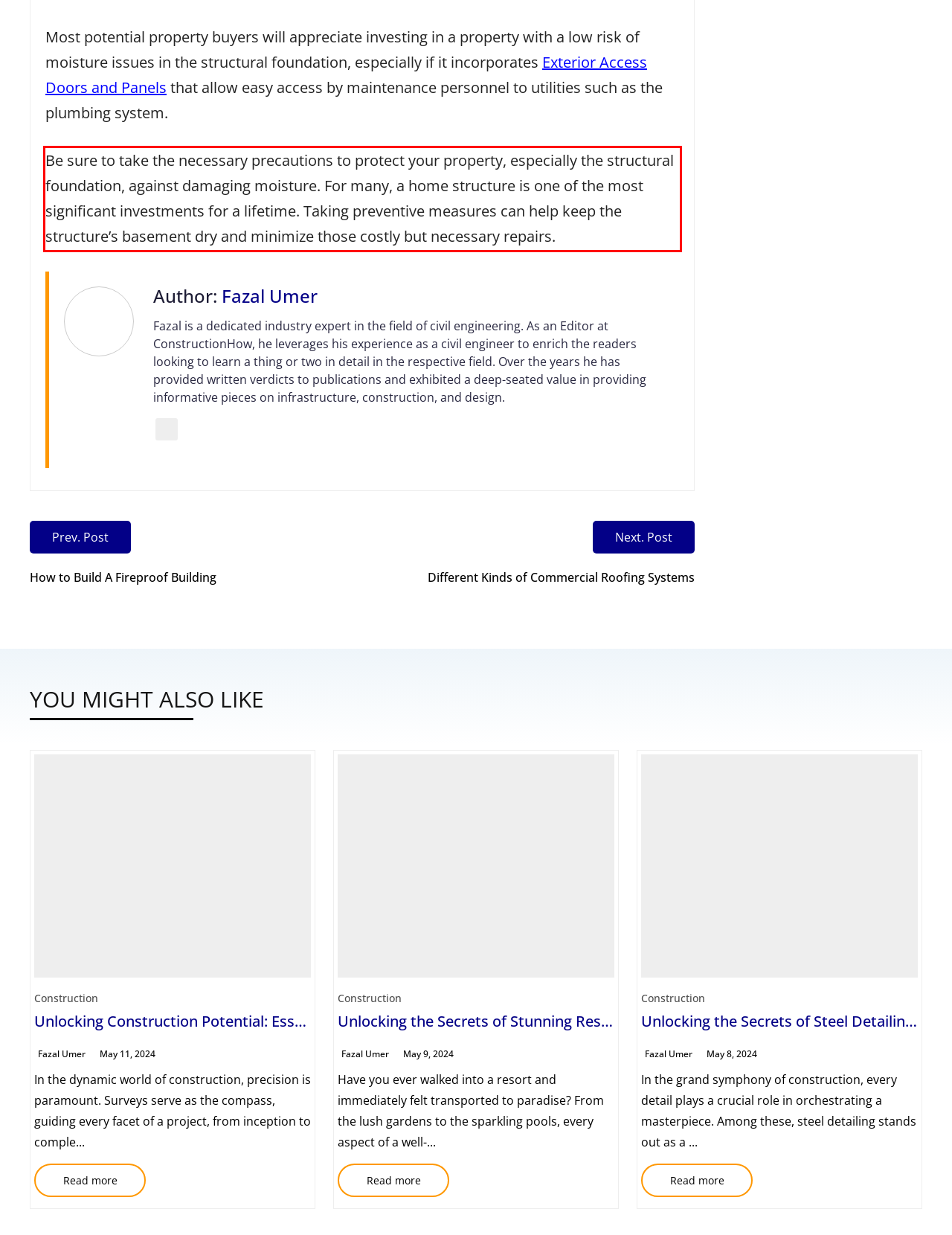Analyze the screenshot of the webpage and extract the text from the UI element that is inside the red bounding box.

Be sure to take the necessary precautions to protect your property, especially the structural foundation, against damaging moisture. For many, a home structure is one of the most significant investments for a lifetime. Taking preventive measures can help keep the structure’s basement dry and minimize those costly but necessary repairs.